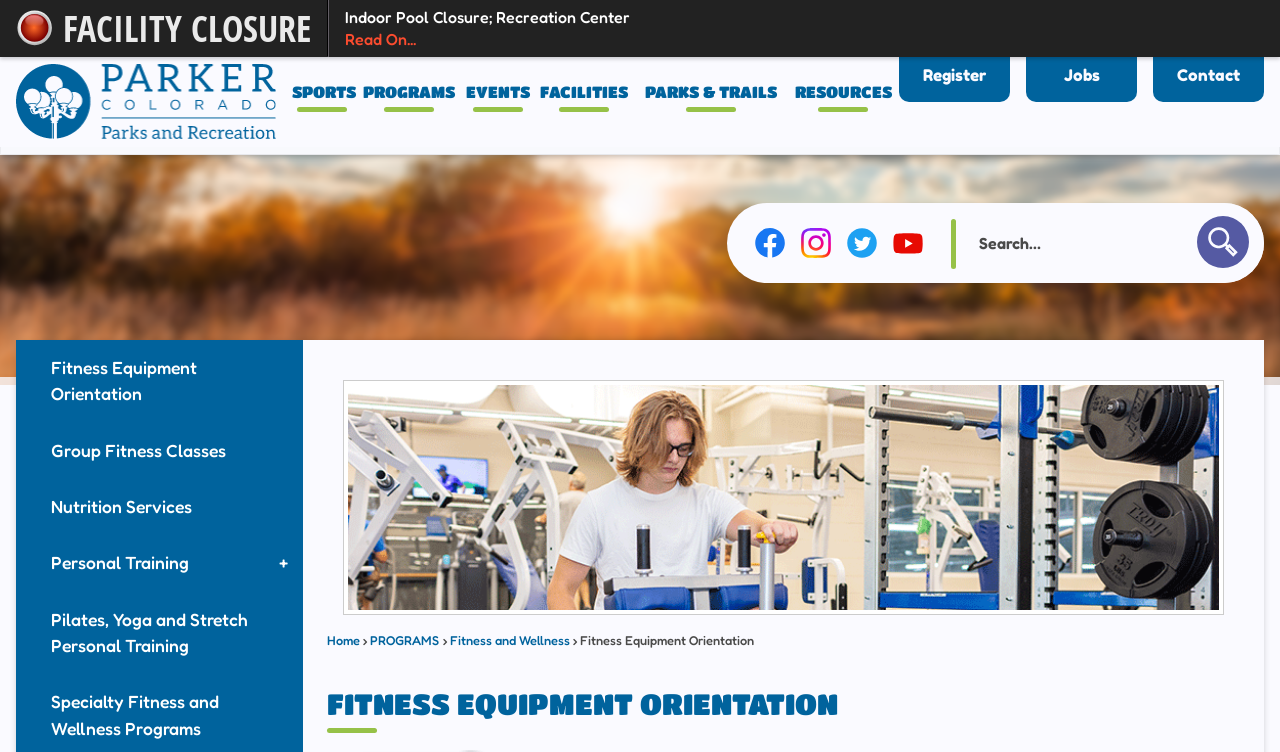Can you provide the bounding box coordinates for the element that should be clicked to implement the instruction: "Search for something"?

[0.743, 0.27, 0.988, 0.376]